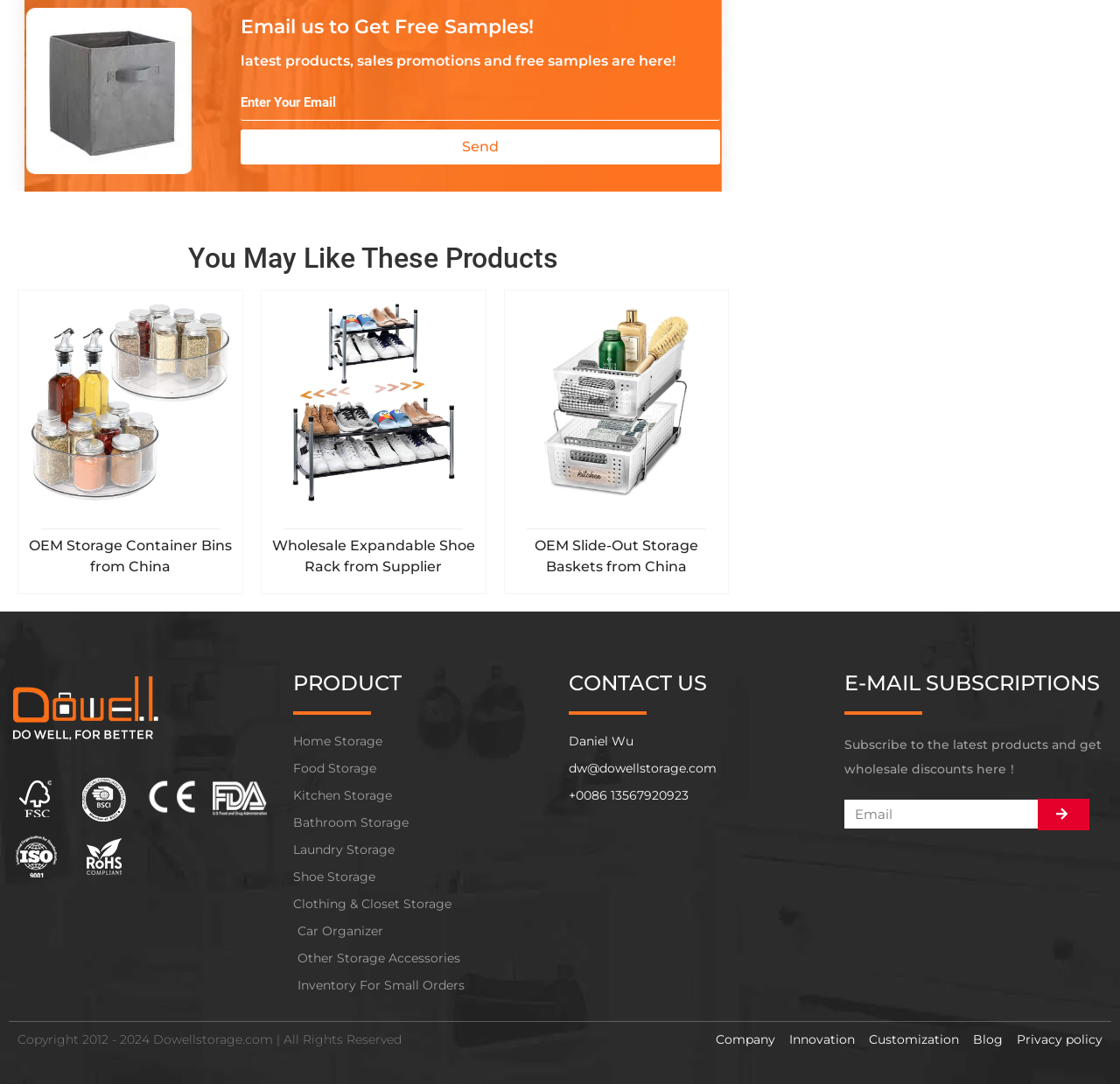Pinpoint the bounding box coordinates of the area that should be clicked to complete the following instruction: "Send email". The coordinates must be given as four float numbers between 0 and 1, i.e., [left, top, right, bottom].

[0.215, 0.119, 0.643, 0.152]